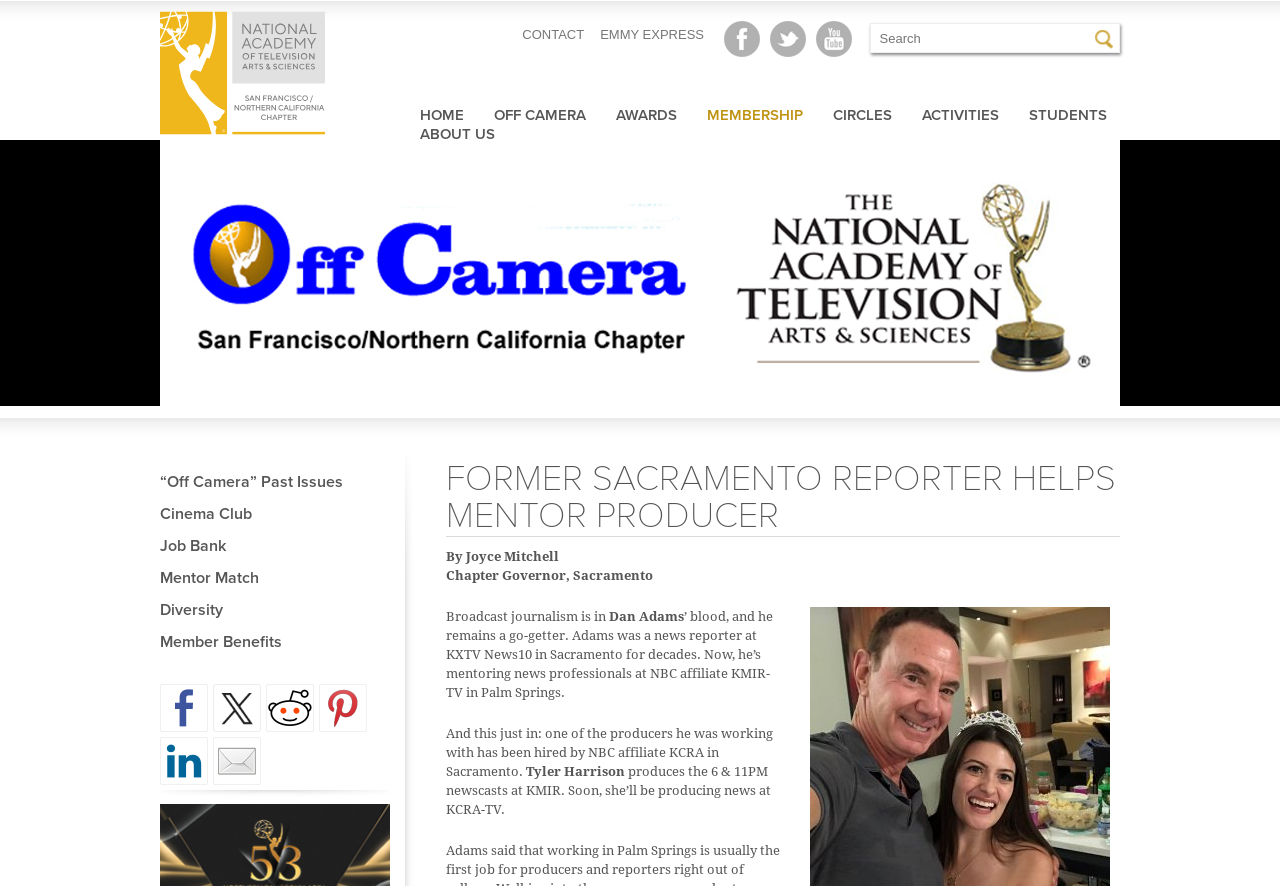How many social media links are there?
Provide a one-word or short-phrase answer based on the image.

7